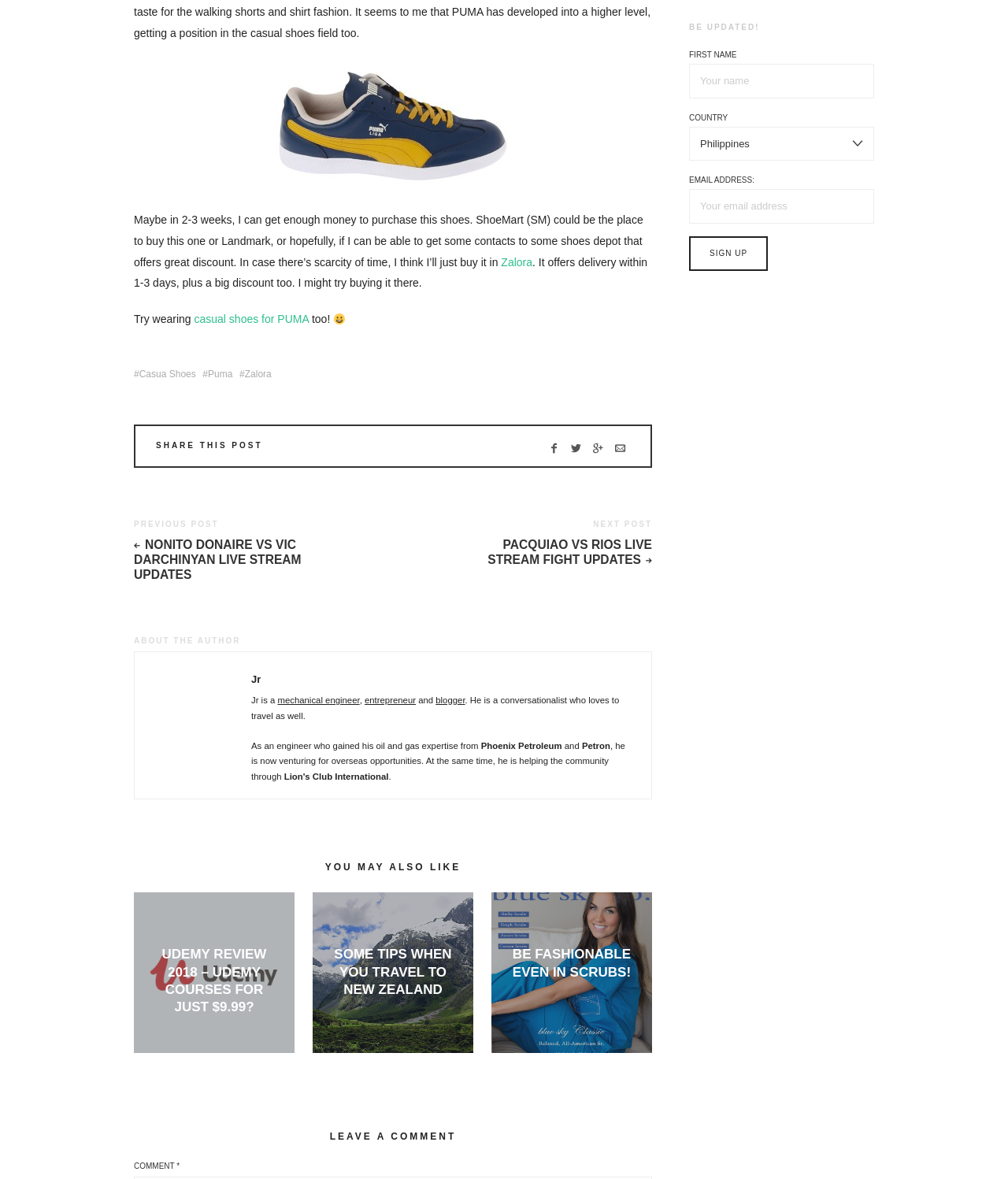Predict the bounding box coordinates of the area that should be clicked to accomplish the following instruction: "Click the 'Gallery' link". The bounding box coordinates should consist of four float numbers between 0 and 1, i.e., [left, top, right, bottom].

None